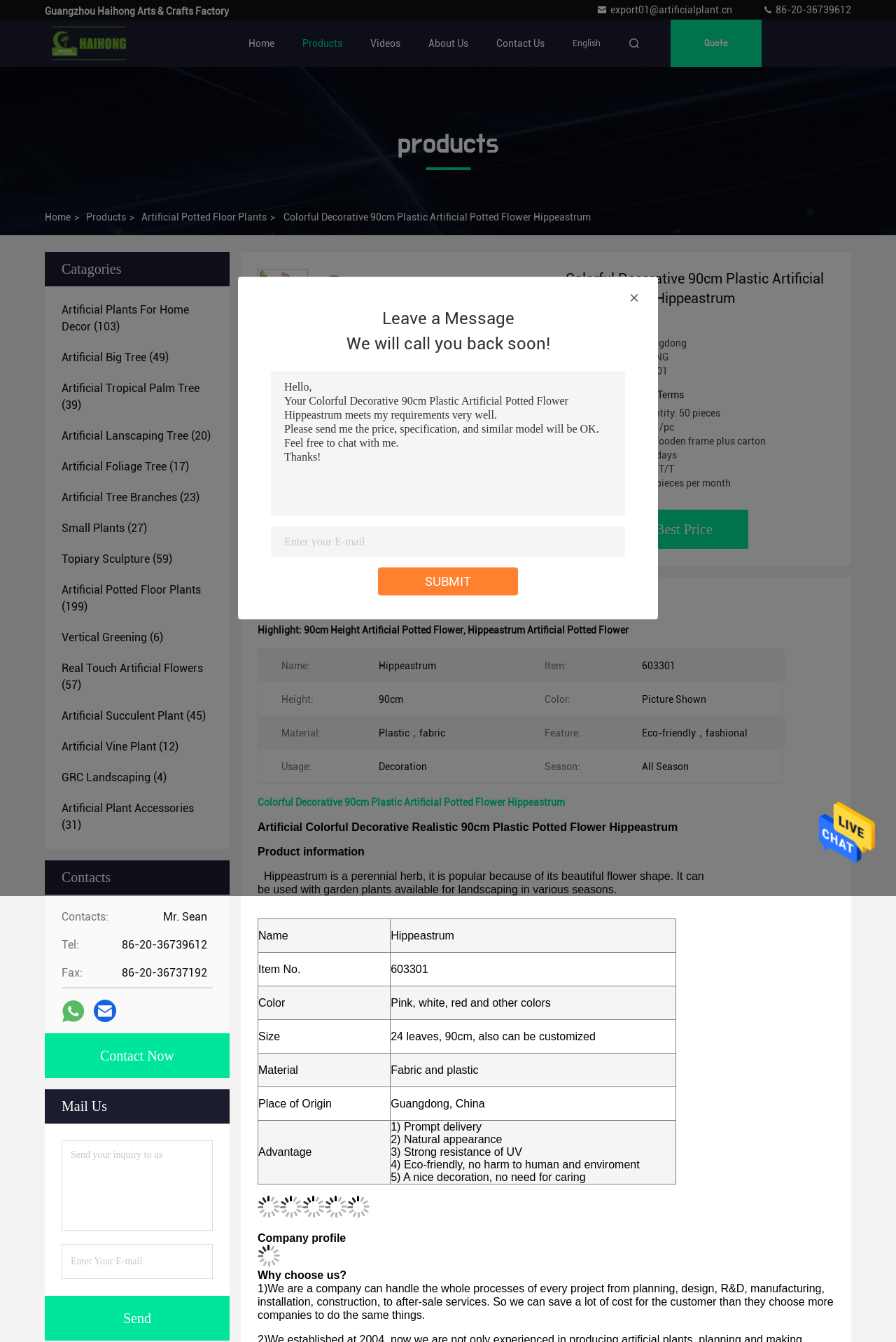What is the name of the company?
Please provide a comprehensive answer to the question based on the webpage screenshot.

I found the company name by looking at the top-left corner of the webpage, where it says 'Guangzhou Haihong Arts & Crafts Factory'.